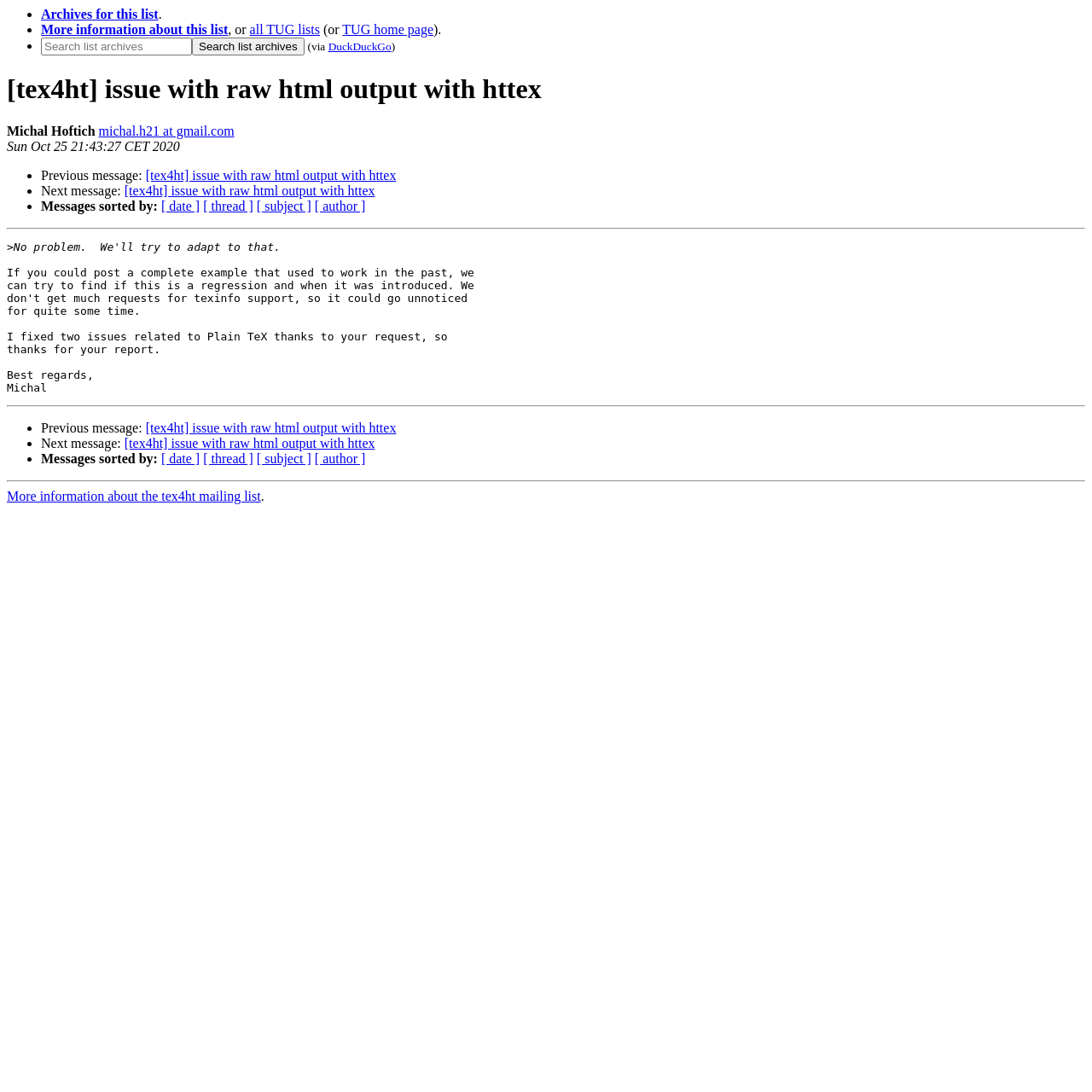Please determine the bounding box coordinates of the clickable area required to carry out the following instruction: "View previous message". The coordinates must be four float numbers between 0 and 1, represented as [left, top, right, bottom].

[0.133, 0.154, 0.363, 0.167]